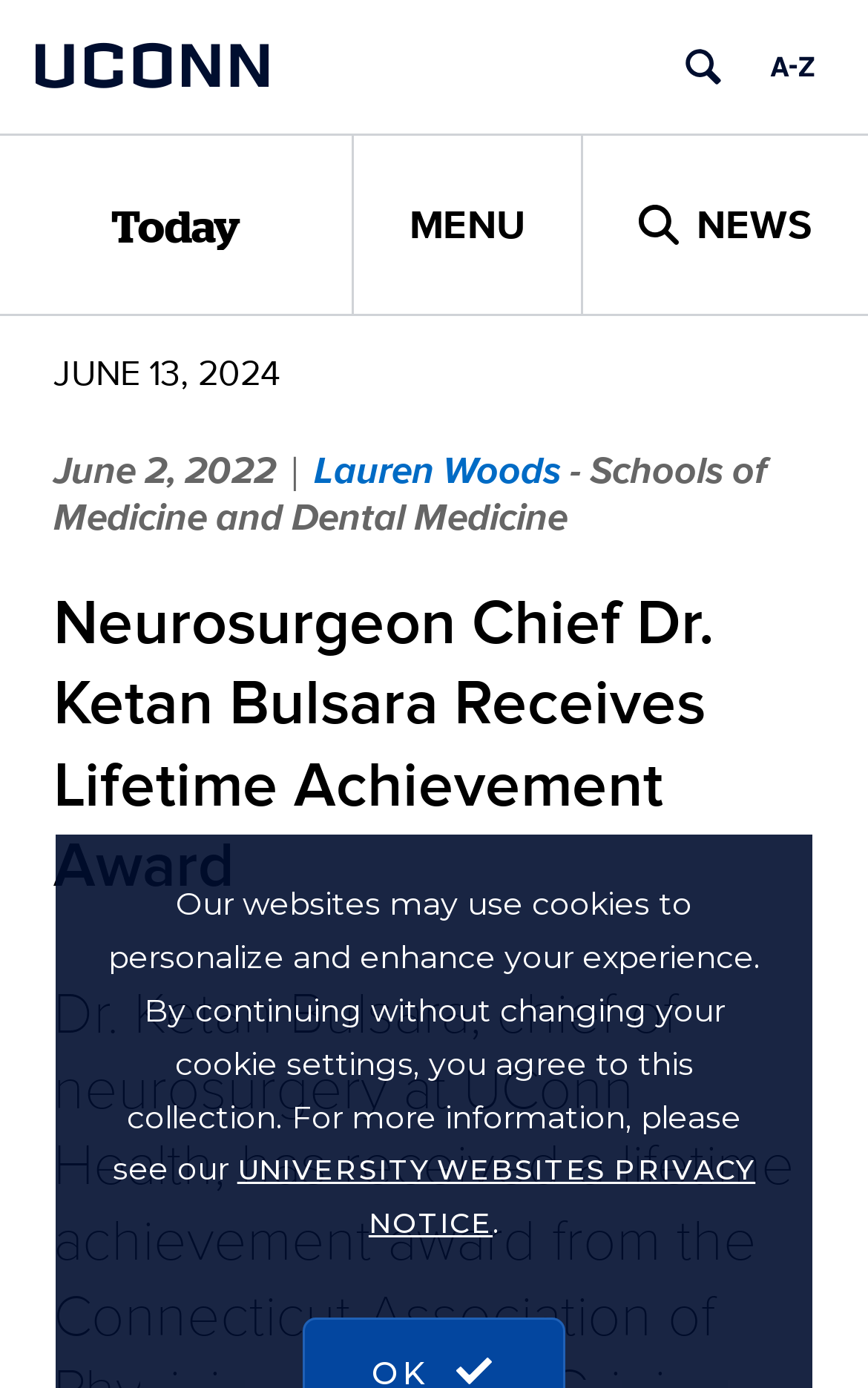Determine the bounding box coordinates for the clickable element required to fulfill the instruction: "read the article by Lauren Woods". Provide the coordinates as four float numbers between 0 and 1, i.e., [left, top, right, bottom].

[0.362, 0.319, 0.646, 0.359]